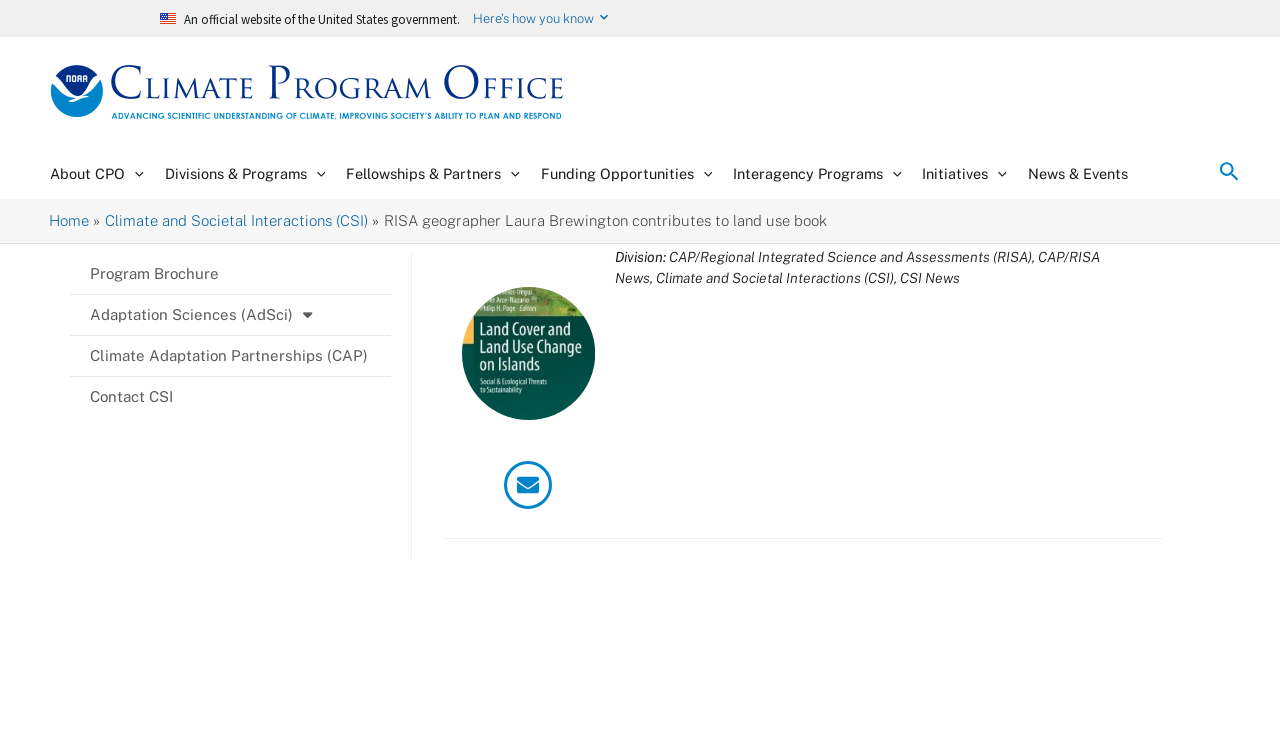Respond with a single word or phrase to the following question: What is the division of Laura Brewington?

CAP/Regional Integrated Science and Assessments (RISA)